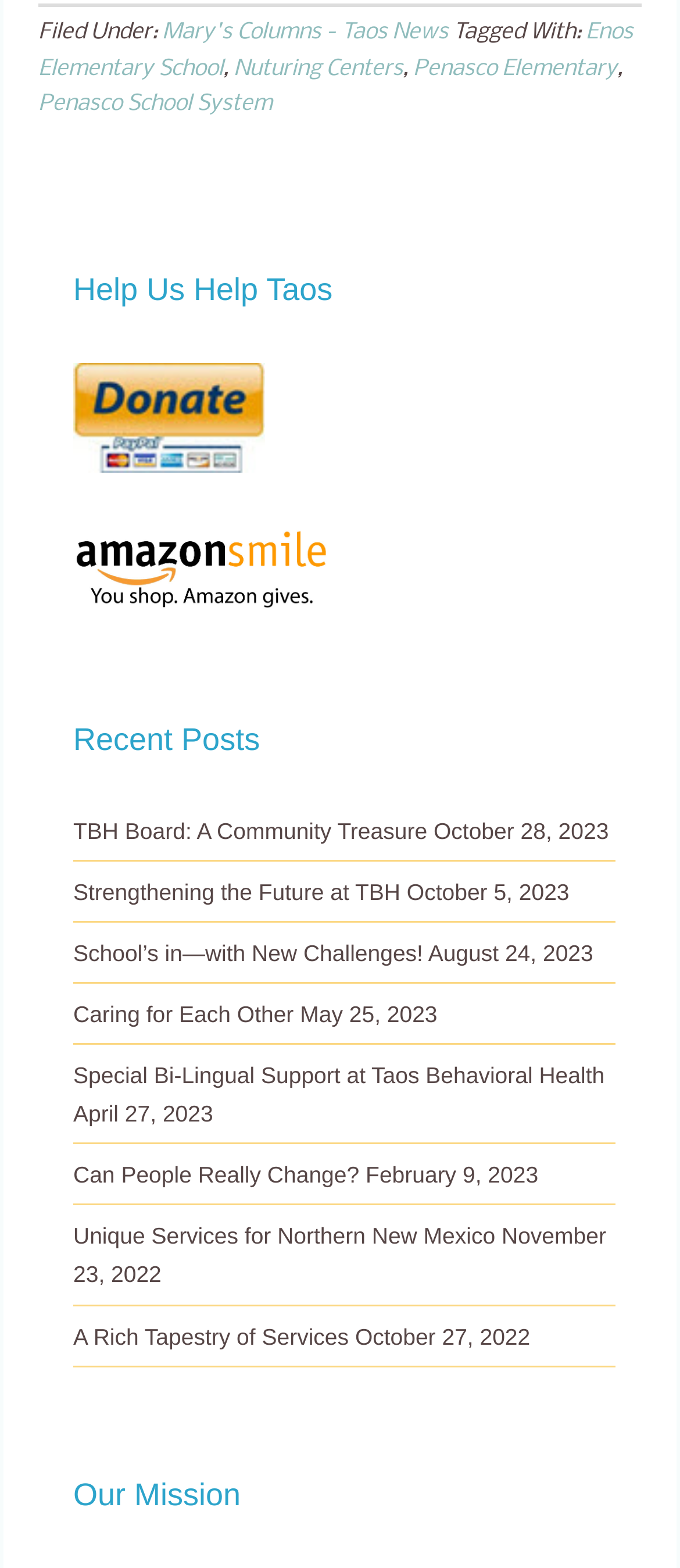Please determine the bounding box coordinates of the element's region to click in order to carry out the following instruction: "Click on 'Mary's Columns - Taos News'". The coordinates should be four float numbers between 0 and 1, i.e., [left, top, right, bottom].

[0.238, 0.013, 0.659, 0.028]